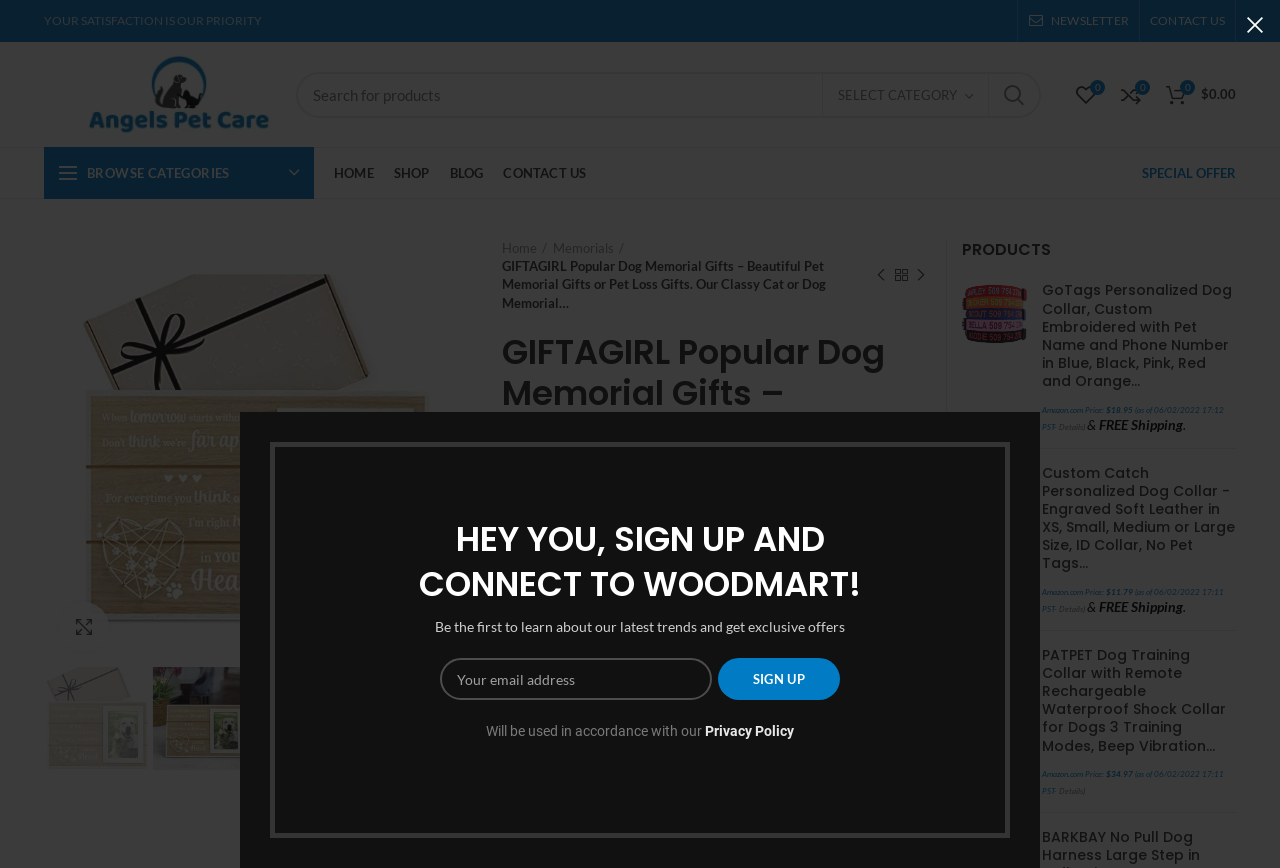Using floating point numbers between 0 and 1, provide the bounding box coordinates in the format (top-left x, top-left y, bottom-right x, bottom-right y). Locate the UI element described here: Contact Us

[0.385, 0.171, 0.466, 0.228]